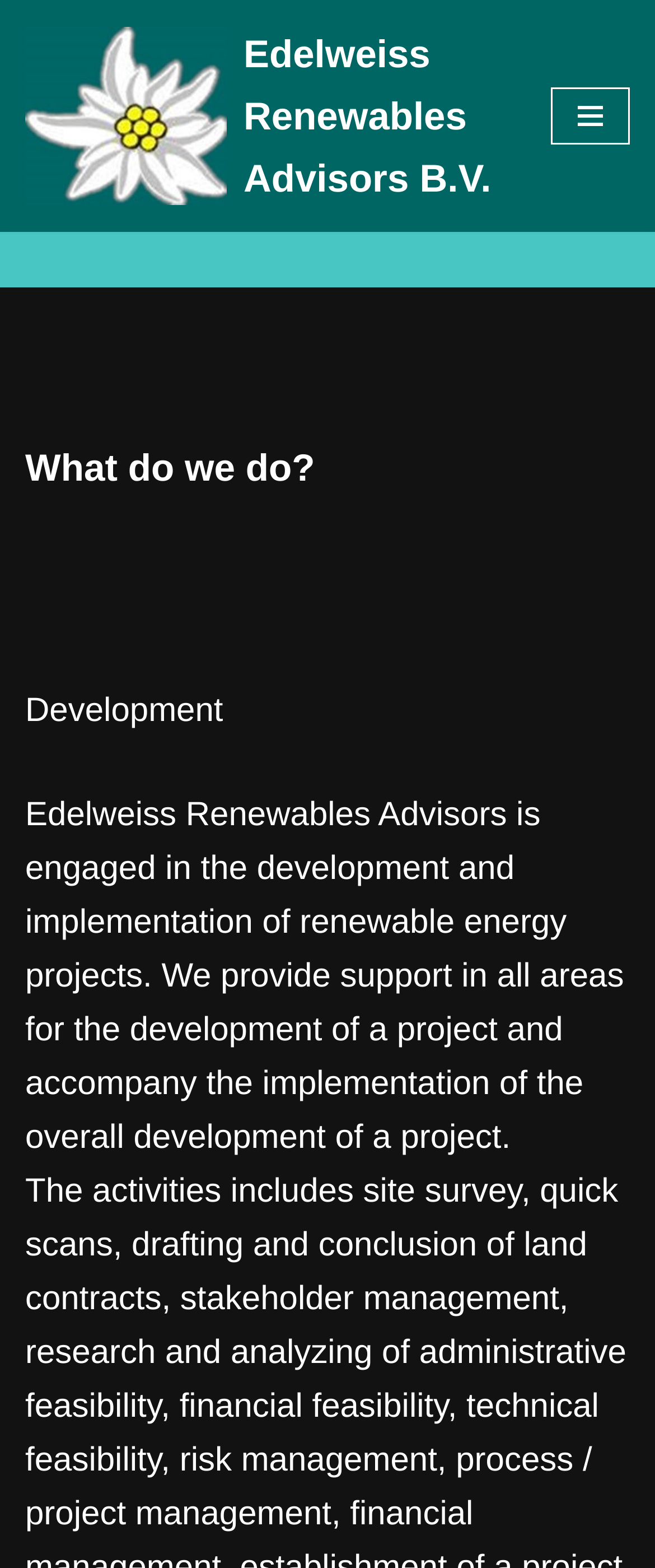What stage of a project does Edelweiss Renewables Advisors provide support for? From the image, respond with a single word or brief phrase.

Development